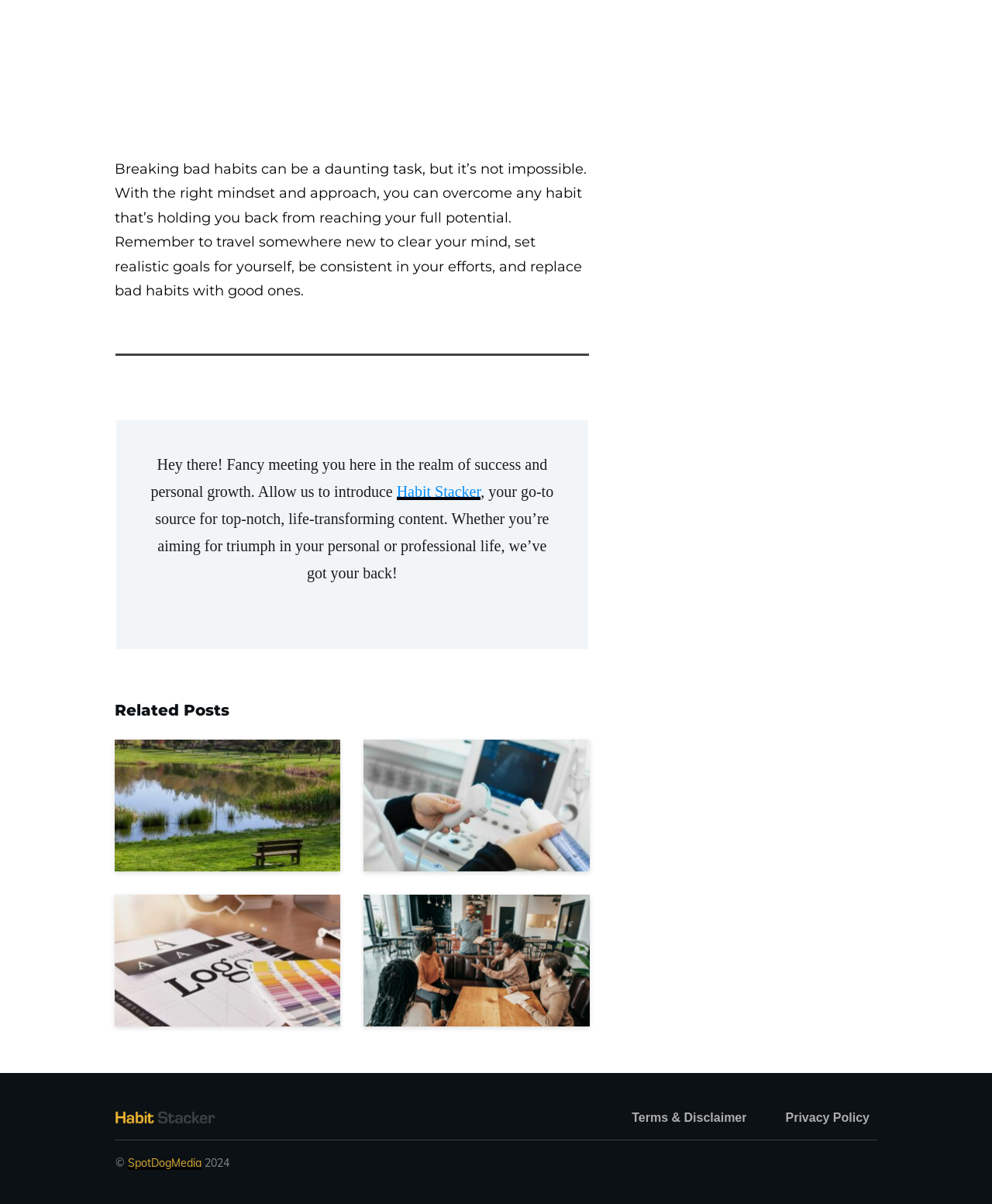Answer the question in one word or a short phrase:
How many related posts are there?

4